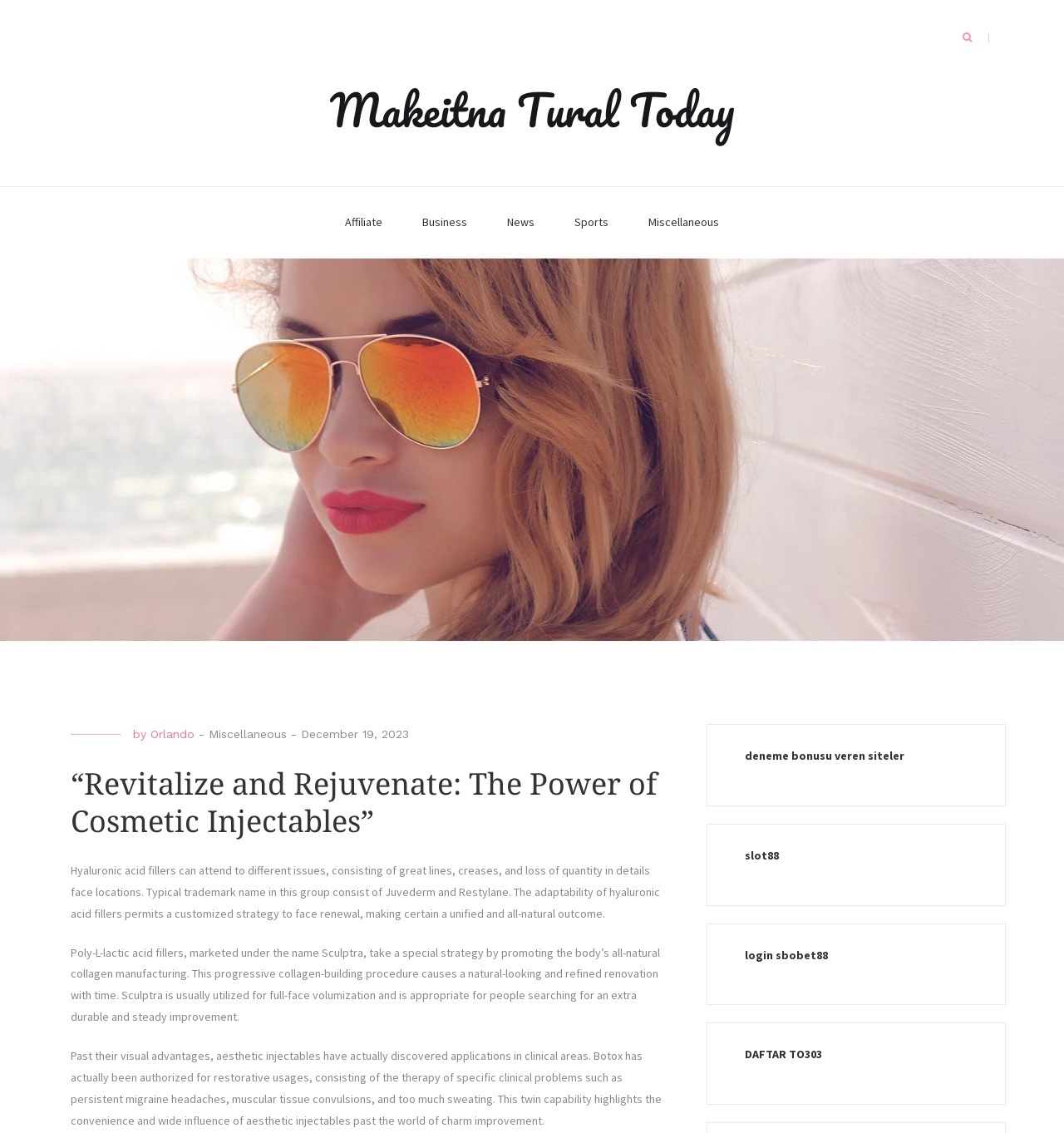What is the name of the filler that promotes collagen manufacturing?
Please answer the question with as much detail and depth as you can.

The webpage states that Poly-L-lactic acid fillers, marketed under the name Sculptra, take a special strategy by promoting the body’s all-natural collagen manufacturing. This information is found in the static text element with the OCR text 'Poly-L-lactic acid fillers, marketed under the name Sculptra...'.